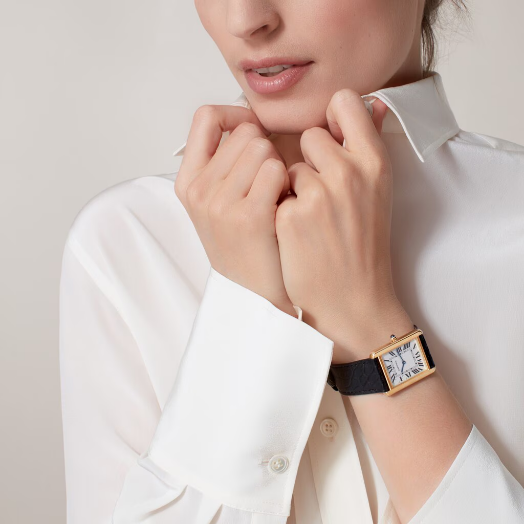What shape is the watch?
Please ensure your answer is as detailed and informative as possible.

The caption describes the watch as 'chic, rectangular', implying that the watch has a rectangular shape.